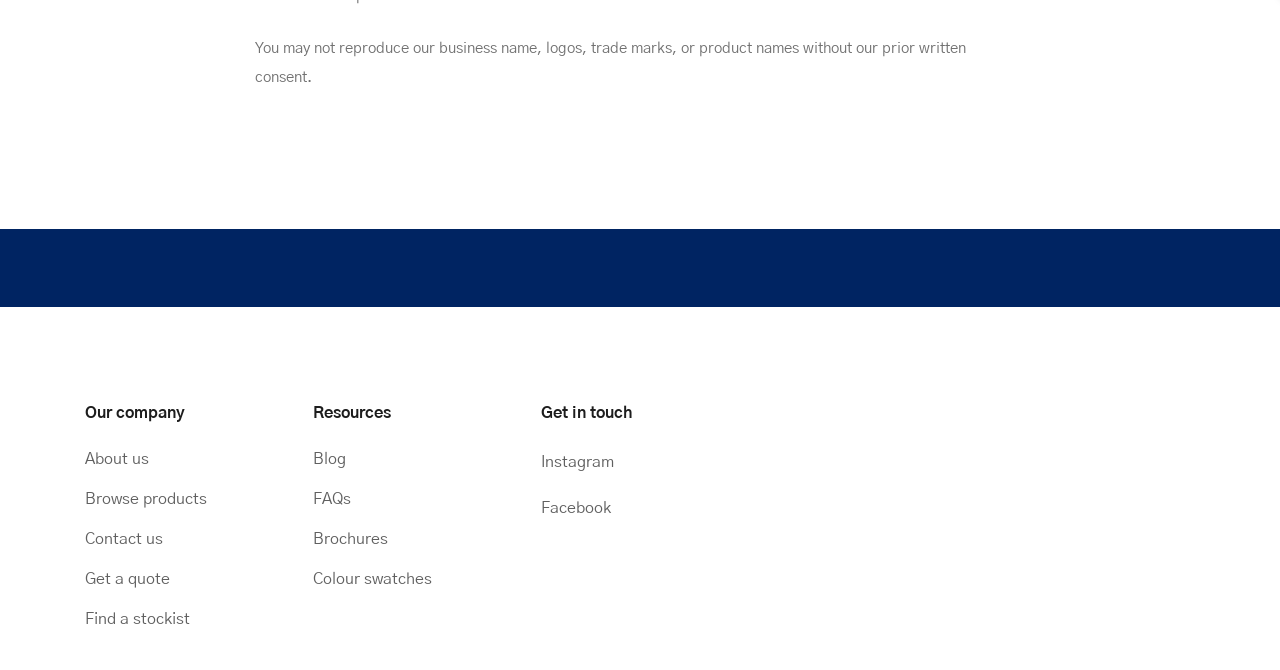What is the last link on the webpage?
Look at the image and answer the question using a single word or phrase.

Find a stockist